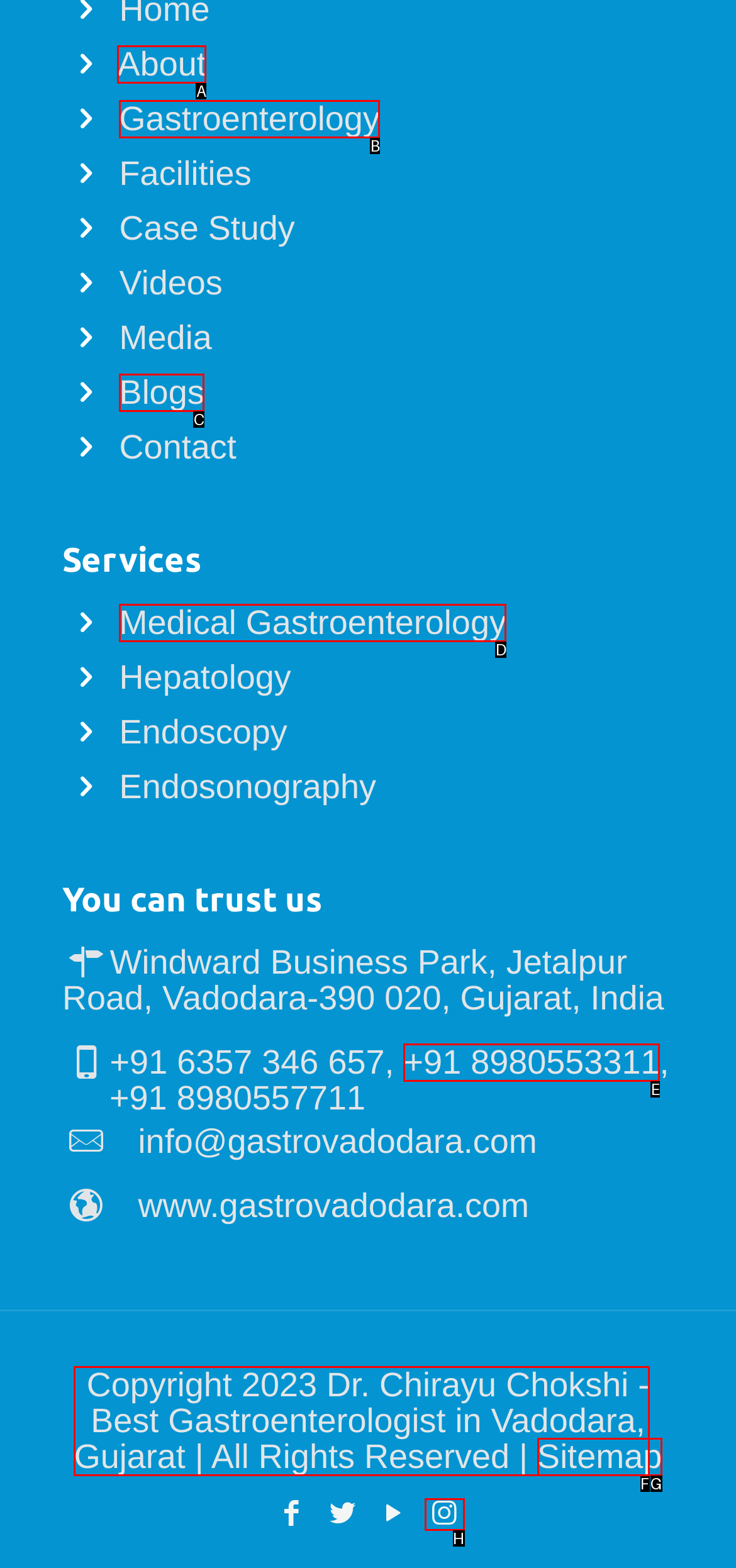Identify which lettered option completes the task: Visit Gastroenterology page. Provide the letter of the correct choice.

B